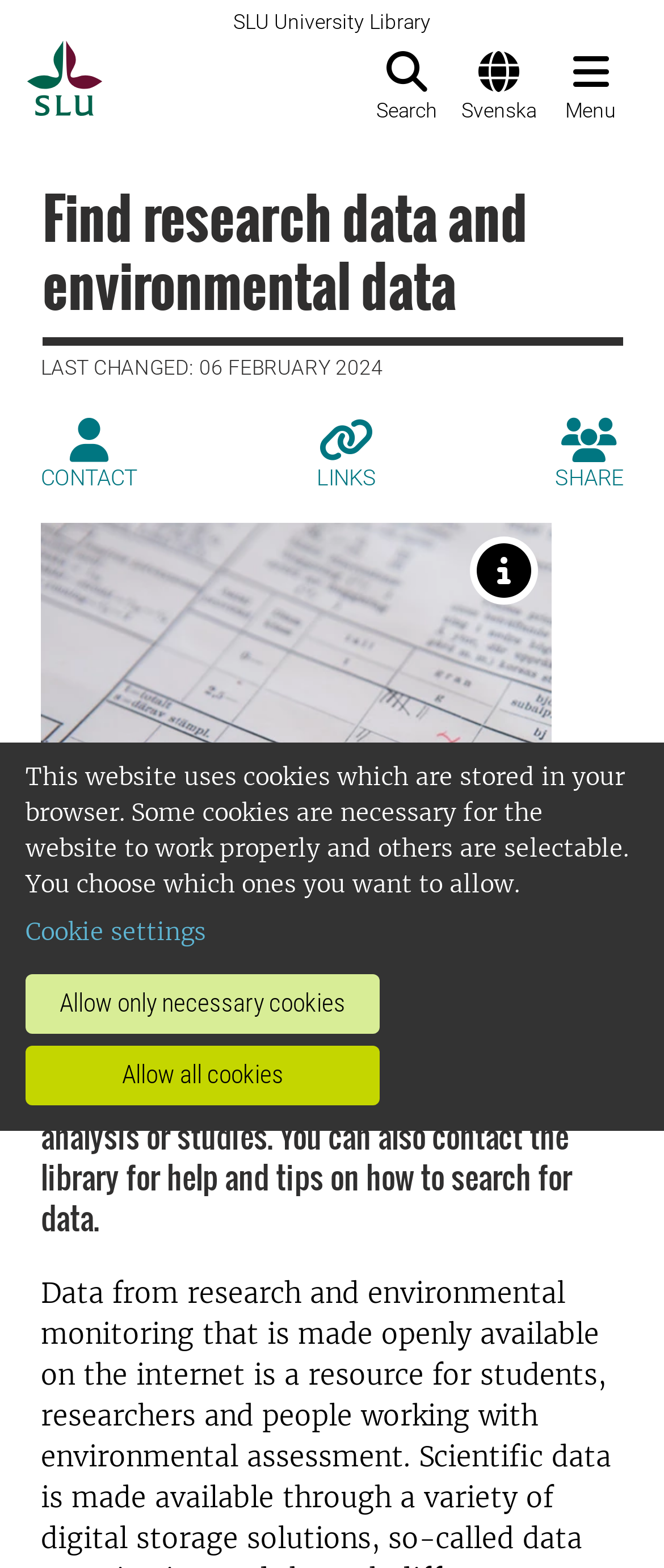Elaborate on the information and visuals displayed on the webpage.

This webpage is about finding research data and environmental data, specifically providing tips for those who want to use open data for research, environmental analysis, or studies. At the top of the page, there is a notification about the website using cookies, with options to adjust cookie settings or allow only necessary cookies. 

Below the notification, there is a link to the start page and a header with the title "SLU University Library". The navigation menu is located at the top of the page, featuring a search button, a link to switch to Swedish, and a menu button.

The main content of the page is divided into sections. The first section has a heading "Find research data and environmental data" and displays the last changed date of the page. Below this section, there are three links: "CONTACT", "LINKS", and "SHARE".

The main content area features an image of a handwritten field protocol, with a button below it crediting the photographer. Below the image, there is a paragraph of text that summarizes the purpose of the page, which is to provide tips for using open data for research, environmental analysis, or studies, and to offer help and tips on searching for data from the library.